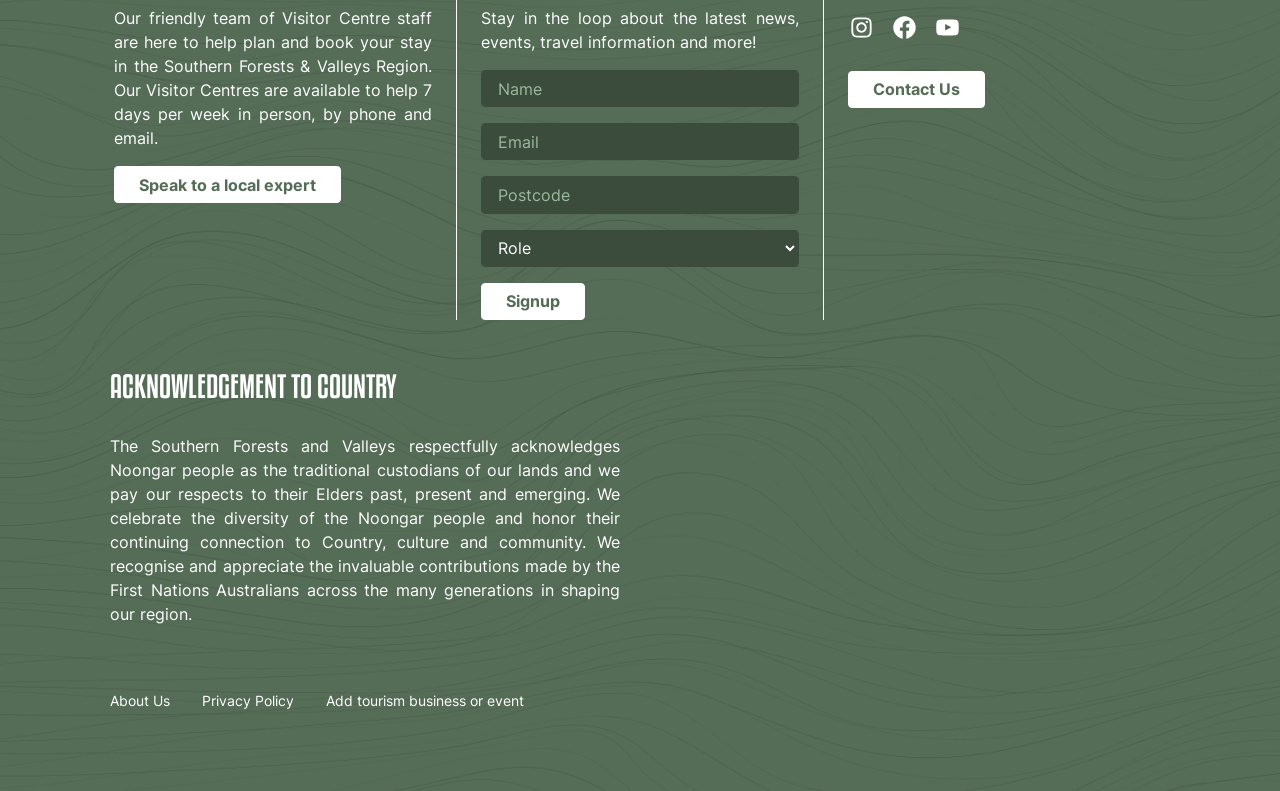What is the purpose of the Visitor Centre staff?
Based on the image, give a concise answer in the form of a single word or short phrase.

Help plan and book stay